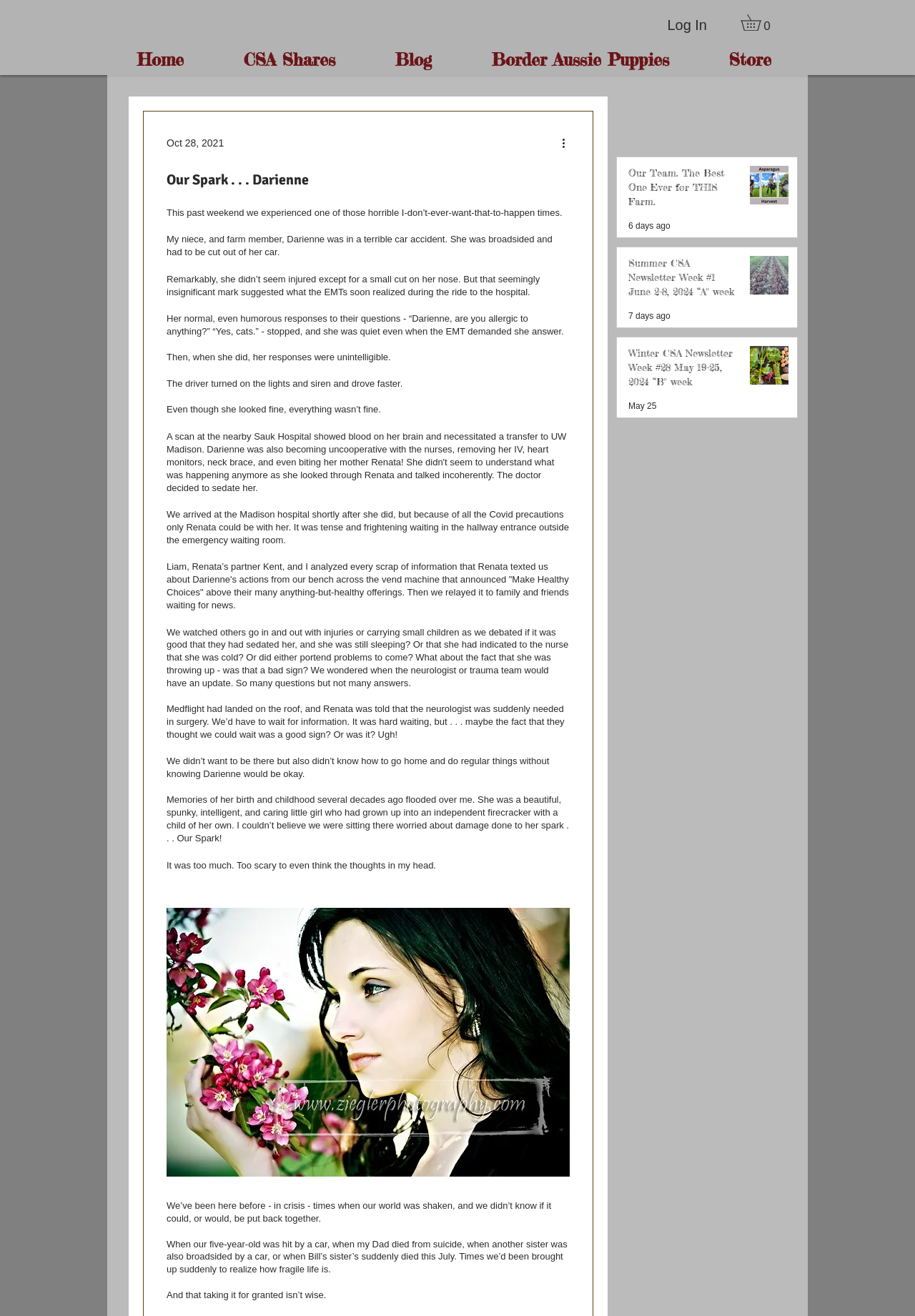Detail the various sections and features of the webpage.

This webpage is about a personal blog or journal, specifically a post about a niece named Darienne who was involved in a car accident. The page has a navigation menu at the top with links to "Home", "Blog", "Border Aussie Puppies", and "Store". There are also buttons for "Log In" and "Cart with 0 items" at the top right corner.

The main content of the page is a long, personal post about Darienne's accident and the author's experience waiting for news at the hospital. The post is divided into multiple paragraphs, each describing a different aspect of the event, such as the accident itself, the author's worries and fears, and the memories of Darienne's childhood.

Below the main post, there is a section titled "Post list. Select a post to read." which displays a list of three articles or blog posts, each with a title, a link, and an image. The titles of the posts are "Our Team. The Best One Ever for THIS Farm.", "Summer CSA Newsletter Week #1 June 2-8, 2024 “A" week", and "Winter CSA Newsletter Week #28 May 19-25, 2024 “B" week". Each post has a timestamp indicating when it was published, such as "6 days ago" or "May 25".

The overall layout of the page is simple and easy to read, with a focus on the main post and the list of articles below.